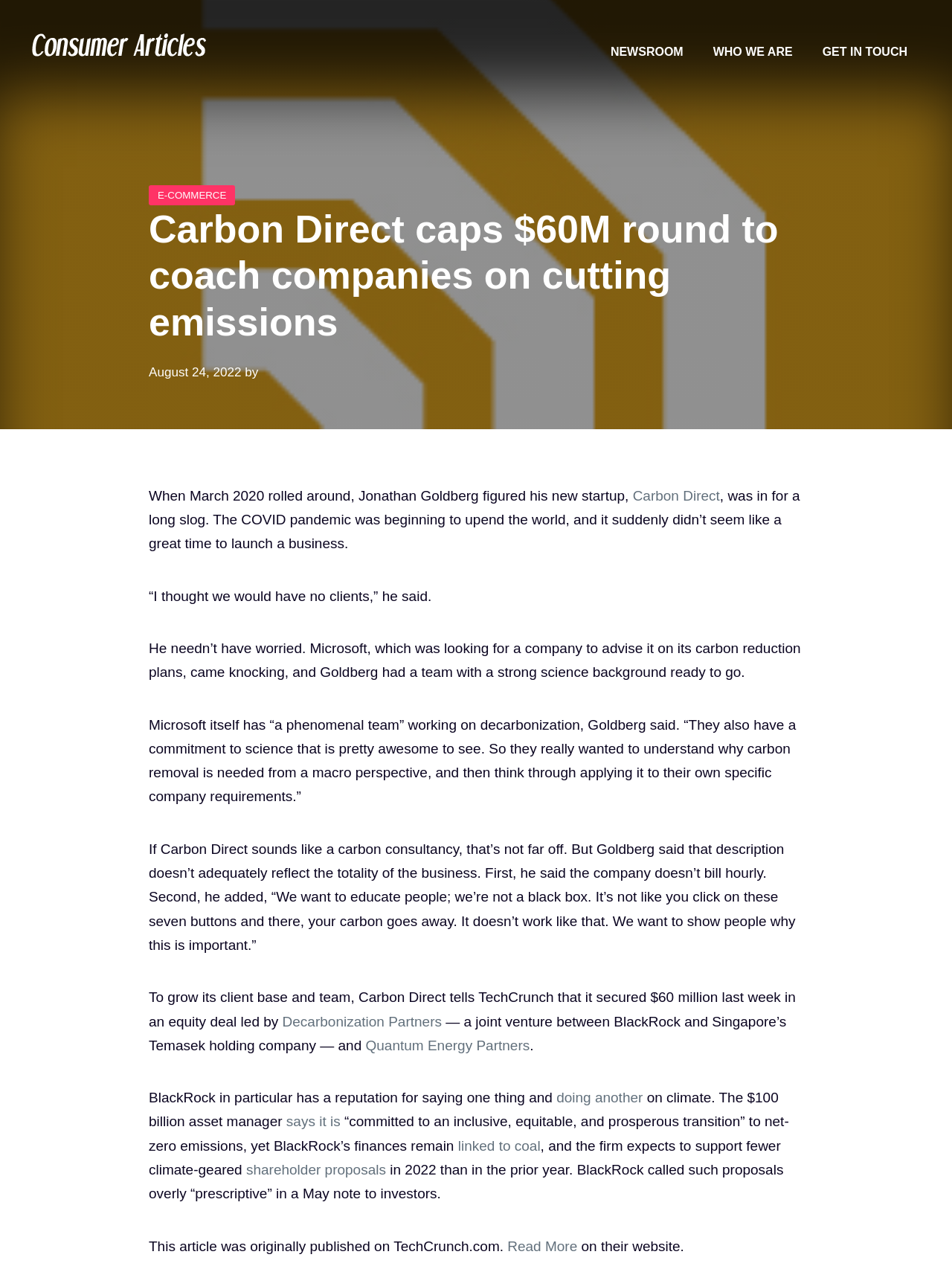Please identify the bounding box coordinates of the clickable area that will allow you to execute the instruction: "Check the editor's picks".

None